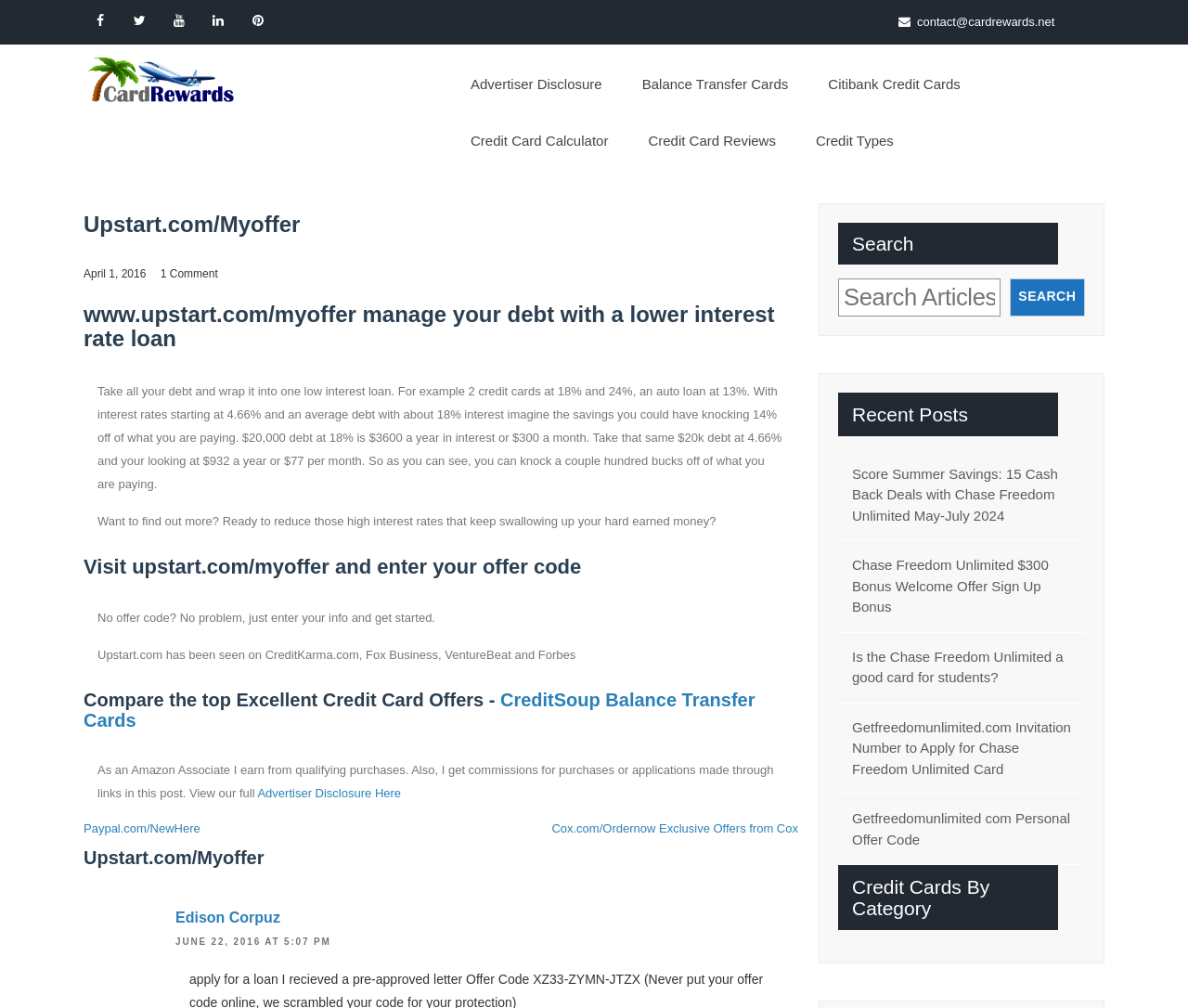Provide an in-depth caption for the elements present on the webpage.

The webpage is focused on Upstart.com/Myoffer, a service that helps users reduce their high-interest debt. At the top left corner, there are five social media links represented by icons. Below these icons, there is a header with the title "Welcome to CardRewards.net" accompanied by an image. 

On the left side of the page, there is a navigation menu with links to various credit card-related topics, including "Advertiser Disclosure", "Balance Transfer Cards", "Citibank Credit Cards", and more. 

The main content of the page is an article that explains how Upstart.com/Myoffer can help users consolidate their debt into a single loan with a lower interest rate. The article provides an example of how much money can be saved by reducing the interest rate from 18% to 4.66%. It also encourages users to visit Upstart.com/Myoffer and enter their offer code to get started.

Below the article, there are several sections, including a heading that says "Compare the top Excellent Credit Card Offers - CreditSoup Balance Transfer Cards" with a link to CreditSoup Balance Transfer Cards. There is also a section with an Amazon Associates disclaimer and a link to an Advertiser Disclosure.

At the bottom of the page, there is a footer section with links to the author's name, a timestamp, and a copyright notice. On the right side of the page, there are two complementary sections, one with a search bar and the other with a list of recent posts, including links to various articles about credit cards and savings deals.

Overall, the webpage is focused on promoting Upstart.com/Myoffer as a solution for high-interest debt and providing resources and information about credit cards and personal finance.